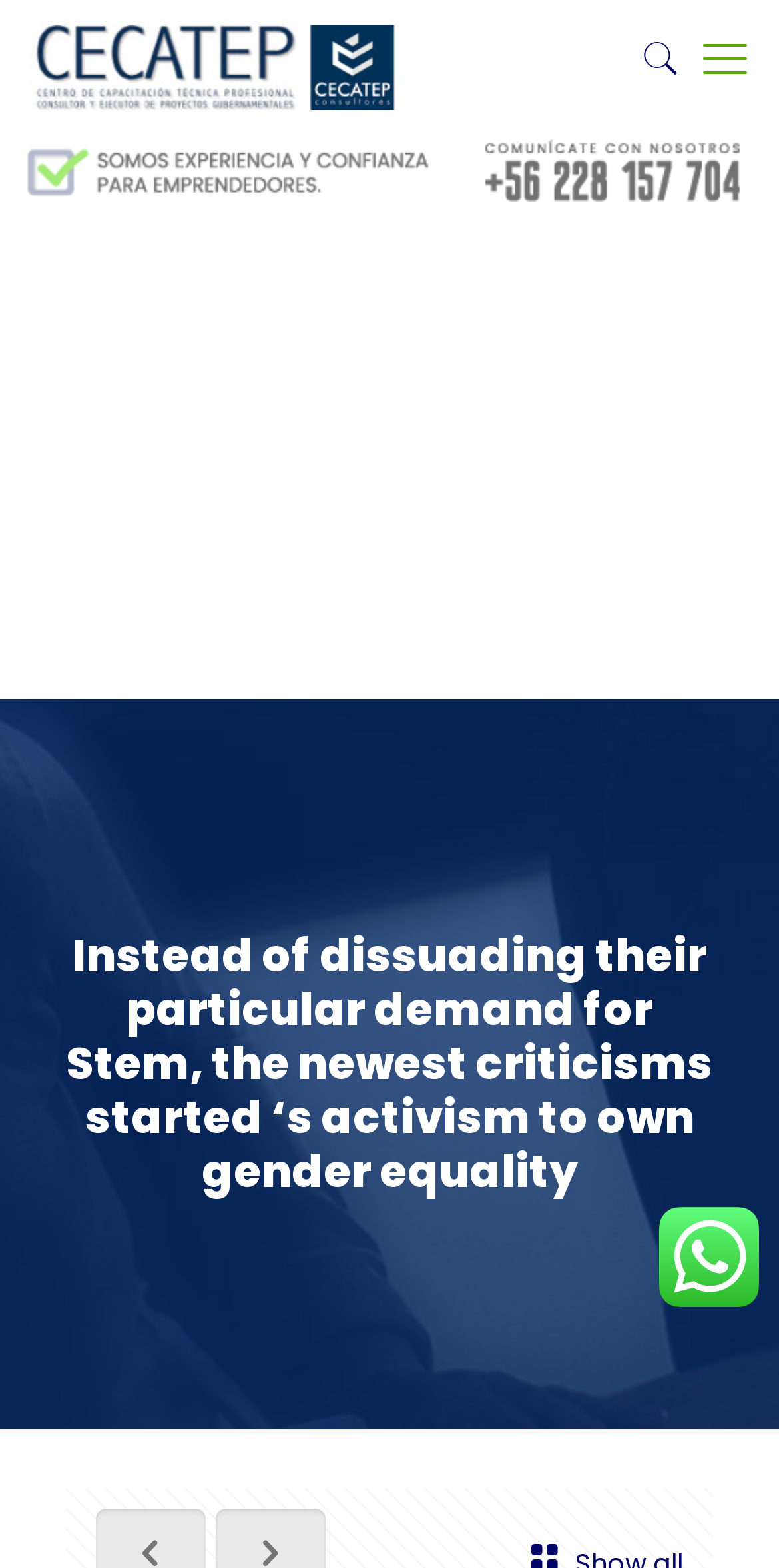Create a detailed narrative describing the layout and content of the webpage.

The webpage appears to be related to CECATEP, an organization focused on gender equality, particularly in the context of STEM education. 

At the top-left corner, there is a large image that spans the entire width of the page. Below this image, there is a heading that summarizes the webpage's content, stating that the newest criticisms have started an activism for gender equality in STEM. 

On the top-right corner, there are three links. The first link is to CECATEP, and the other two links are represented by icons, possibly for social media or other external platforms. 

Towards the bottom of the page, there is a section with a heading that is not explicitly stated, but it contains an image and a generic element labeled "Consultas por WhatsApp", which translates to "WhatsApp Consultations". This section is likely related to contacting the organization or seeking consultations through WhatsApp.